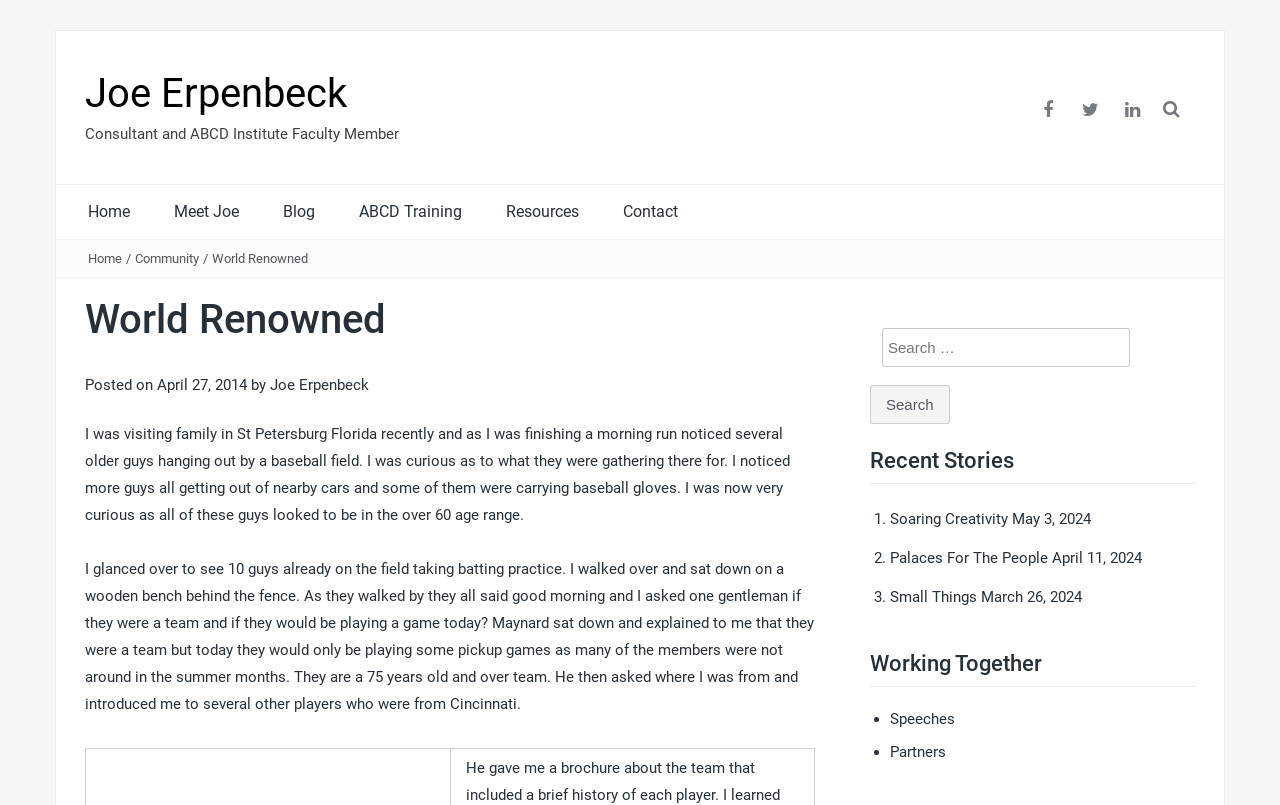Could you provide the bounding box coordinates for the portion of the screen to click to complete this instruction: "View recent stories"?

[0.68, 0.557, 0.934, 0.601]